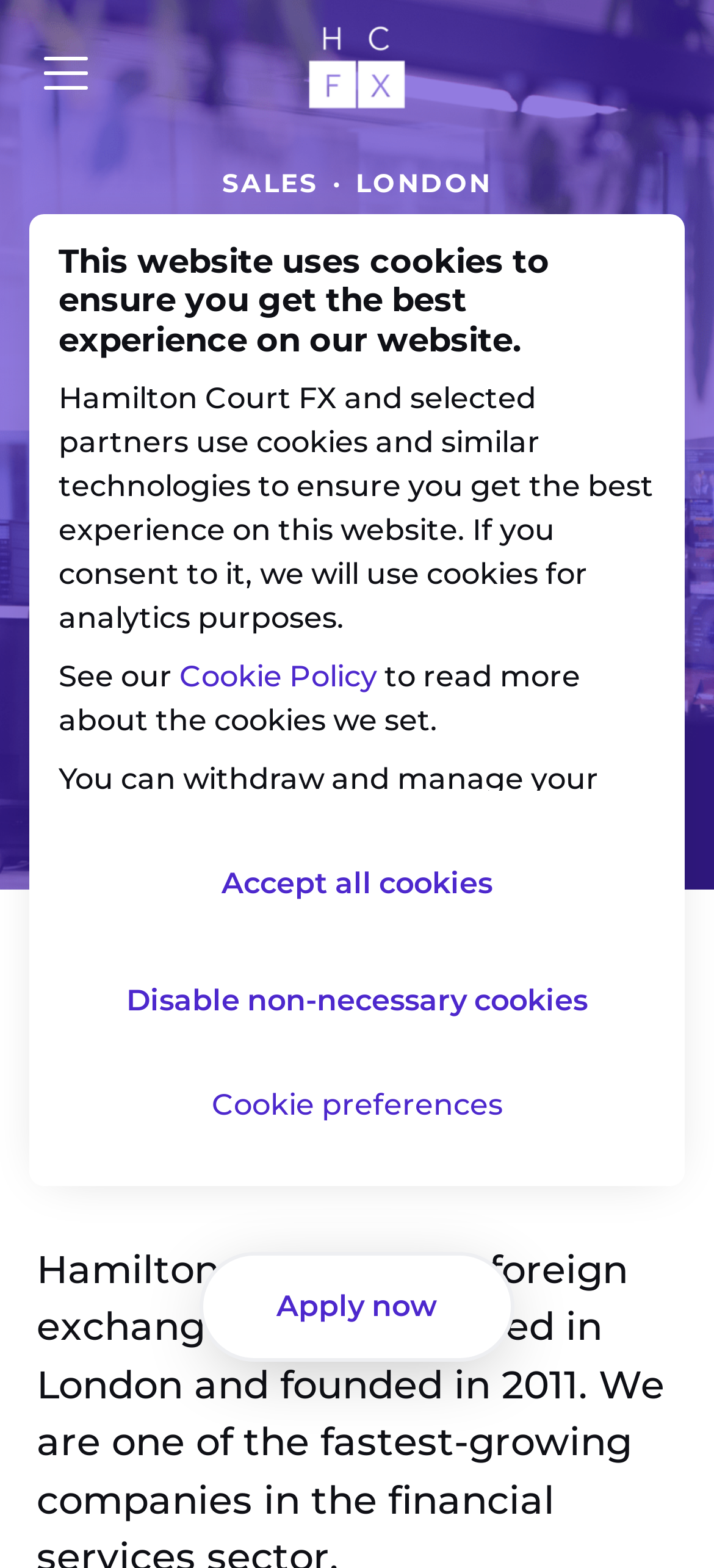Where is the sales position located?
Please provide a single word or phrase in response based on the screenshot.

London